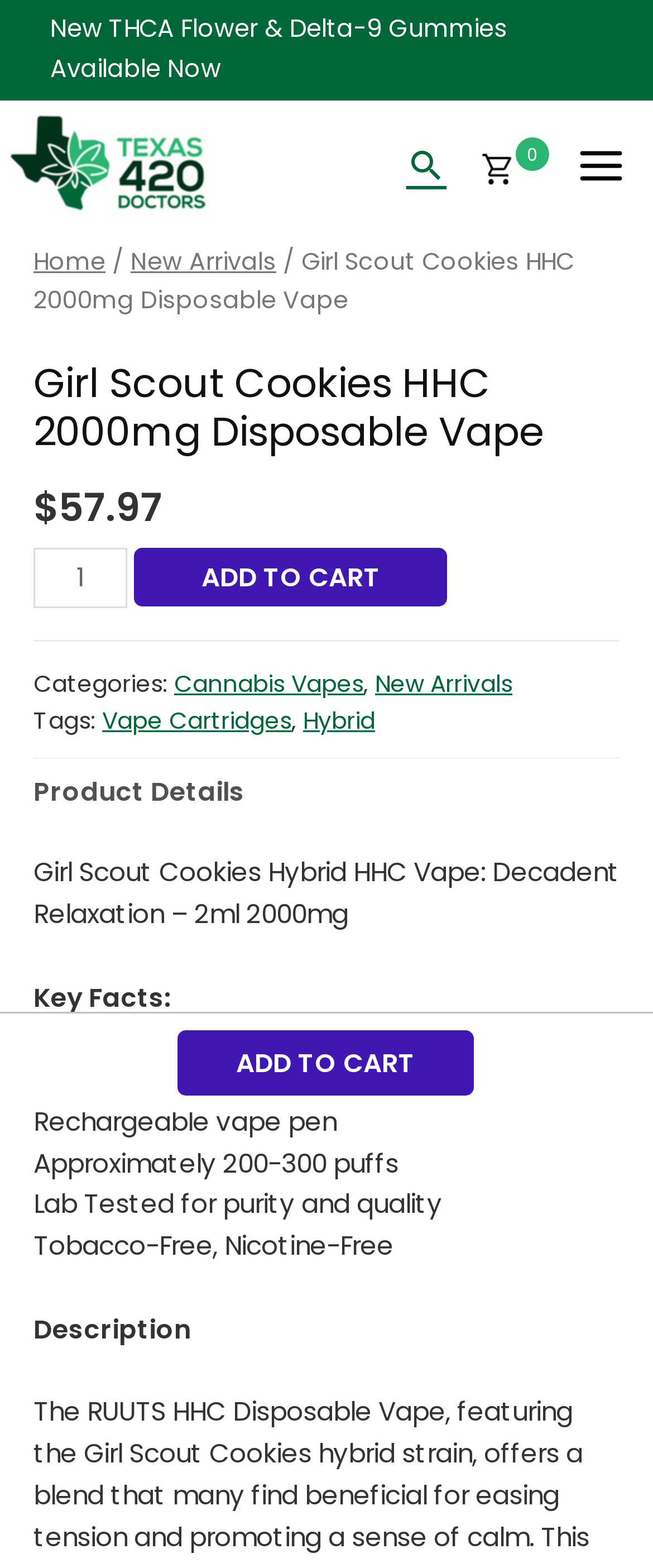Determine the webpage's heading and output its text content.

Girl Scout Cookies HHC 2000mg Disposable Vape